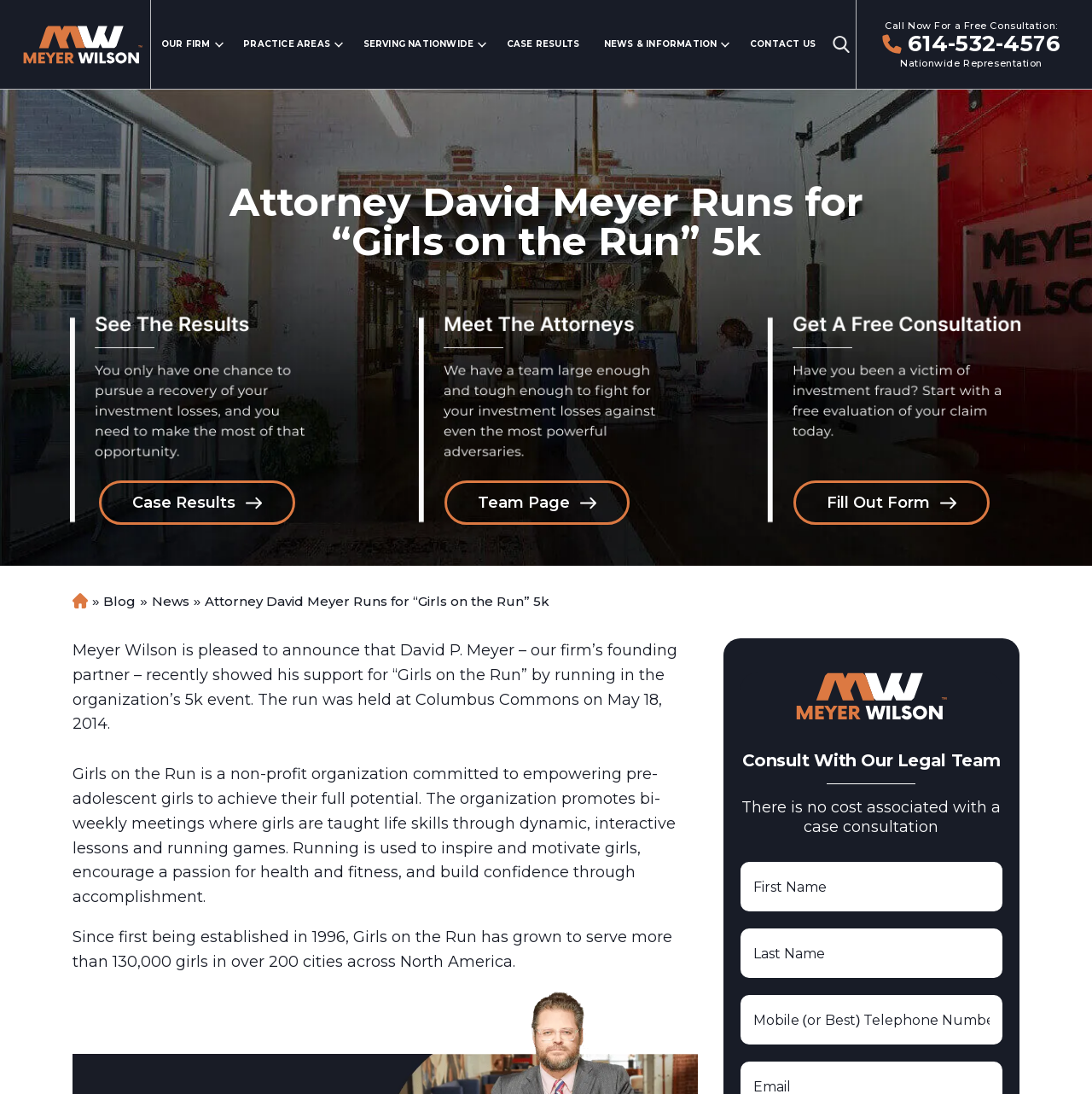From the webpage screenshot, predict the bounding box of the UI element that matches this description: "Washington".

[0.512, 0.479, 0.668, 0.503]